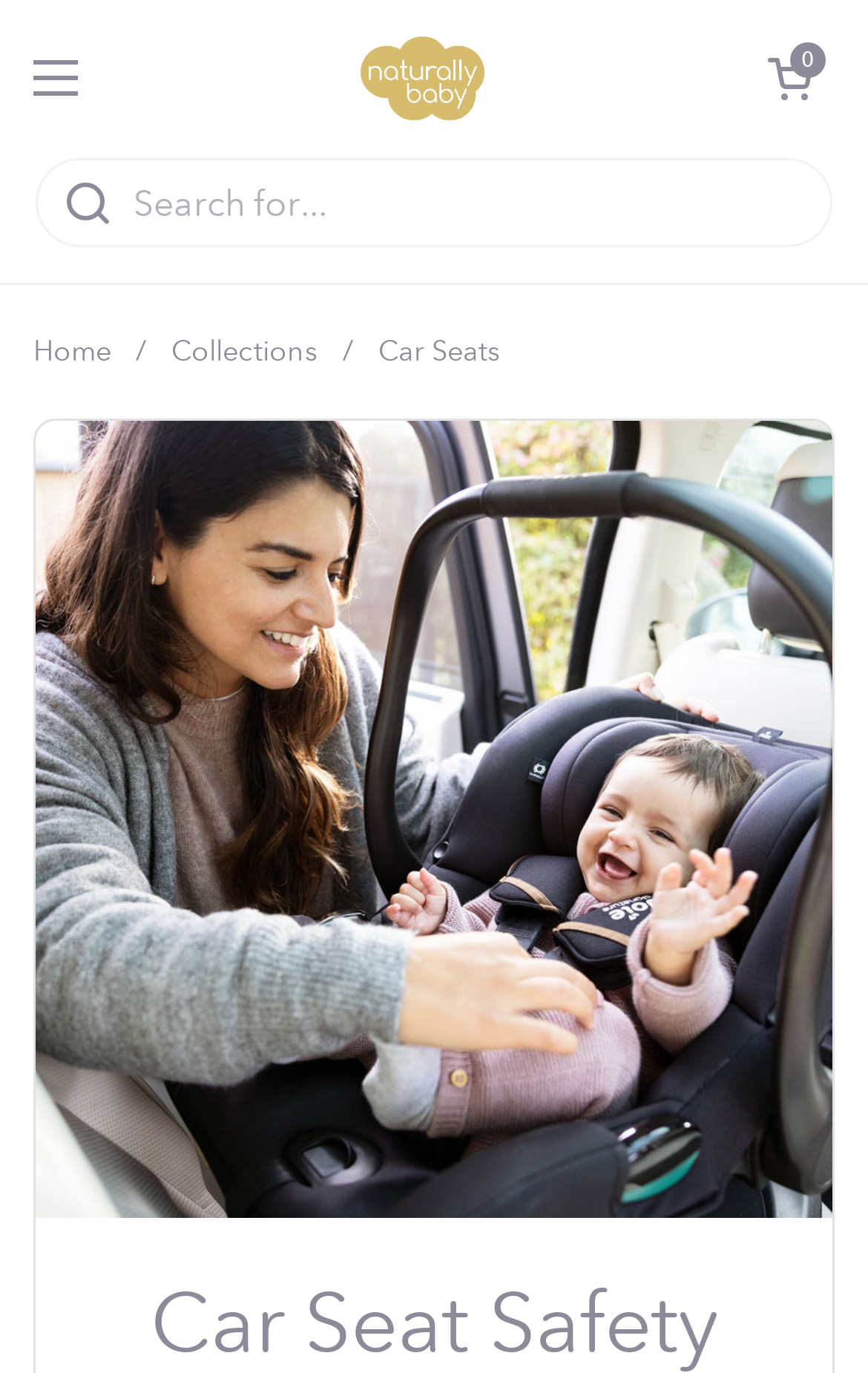Provide the bounding box coordinates of the UI element that matches the description: "aria-label="Search for..." name="q" placeholder="Search for..."".

[0.041, 0.115, 0.959, 0.18]